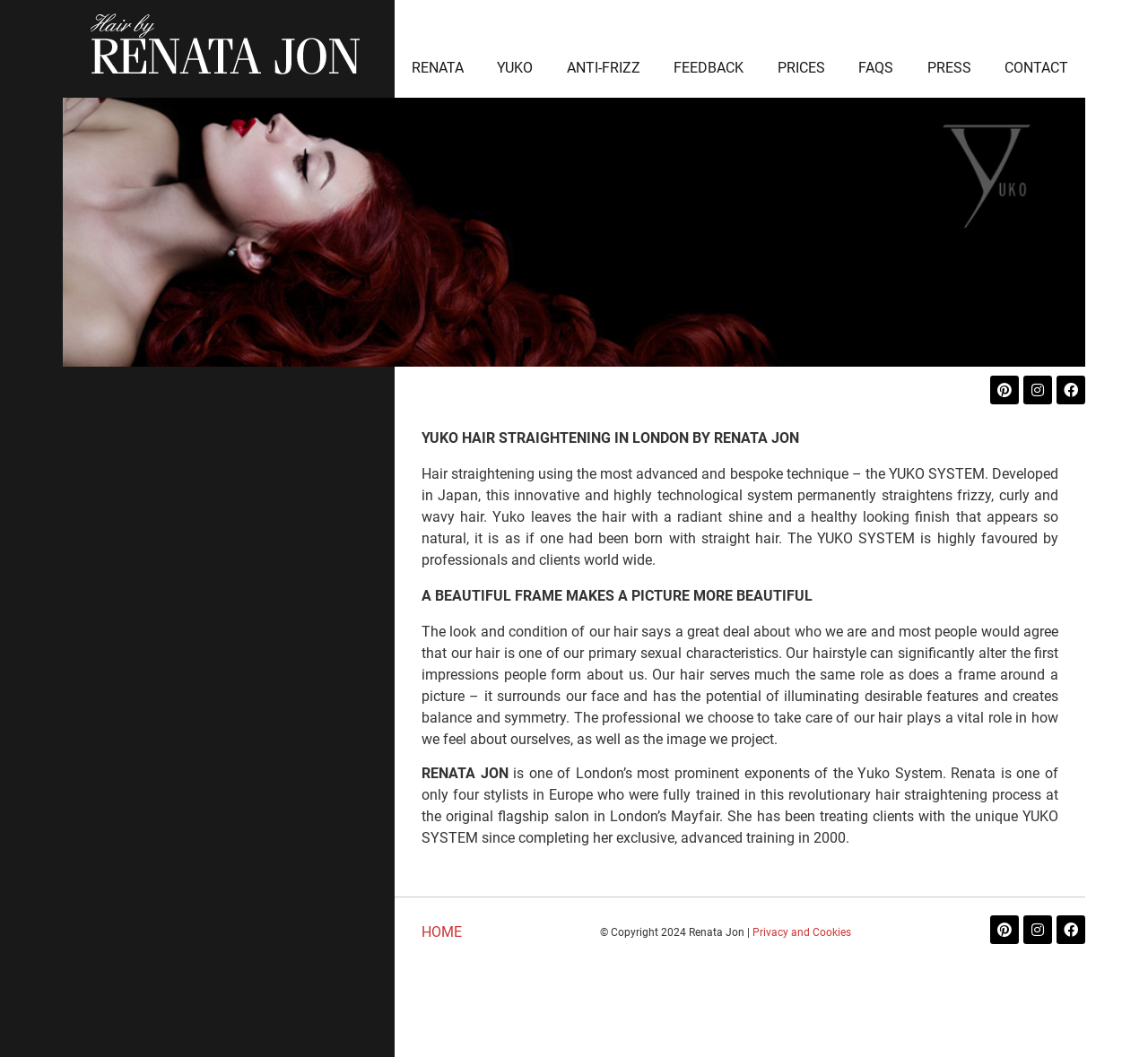Identify the bounding box coordinates of the clickable region to carry out the given instruction: "Click Renata Jon Logo".

[0.079, 0.008, 0.32, 0.084]